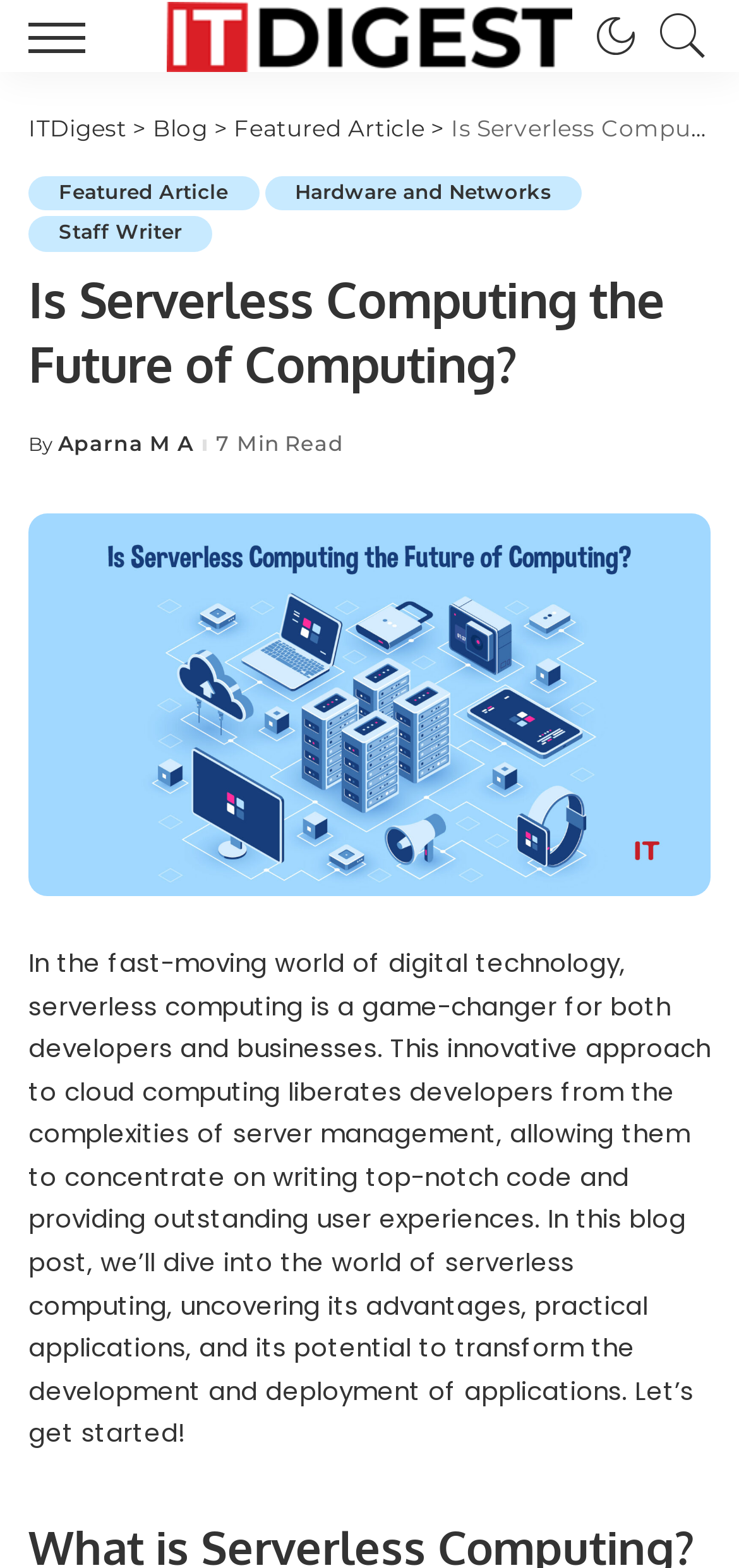Provide the bounding box coordinates of the UI element that matches the description: "Staff Writer".

[0.038, 0.138, 0.288, 0.161]